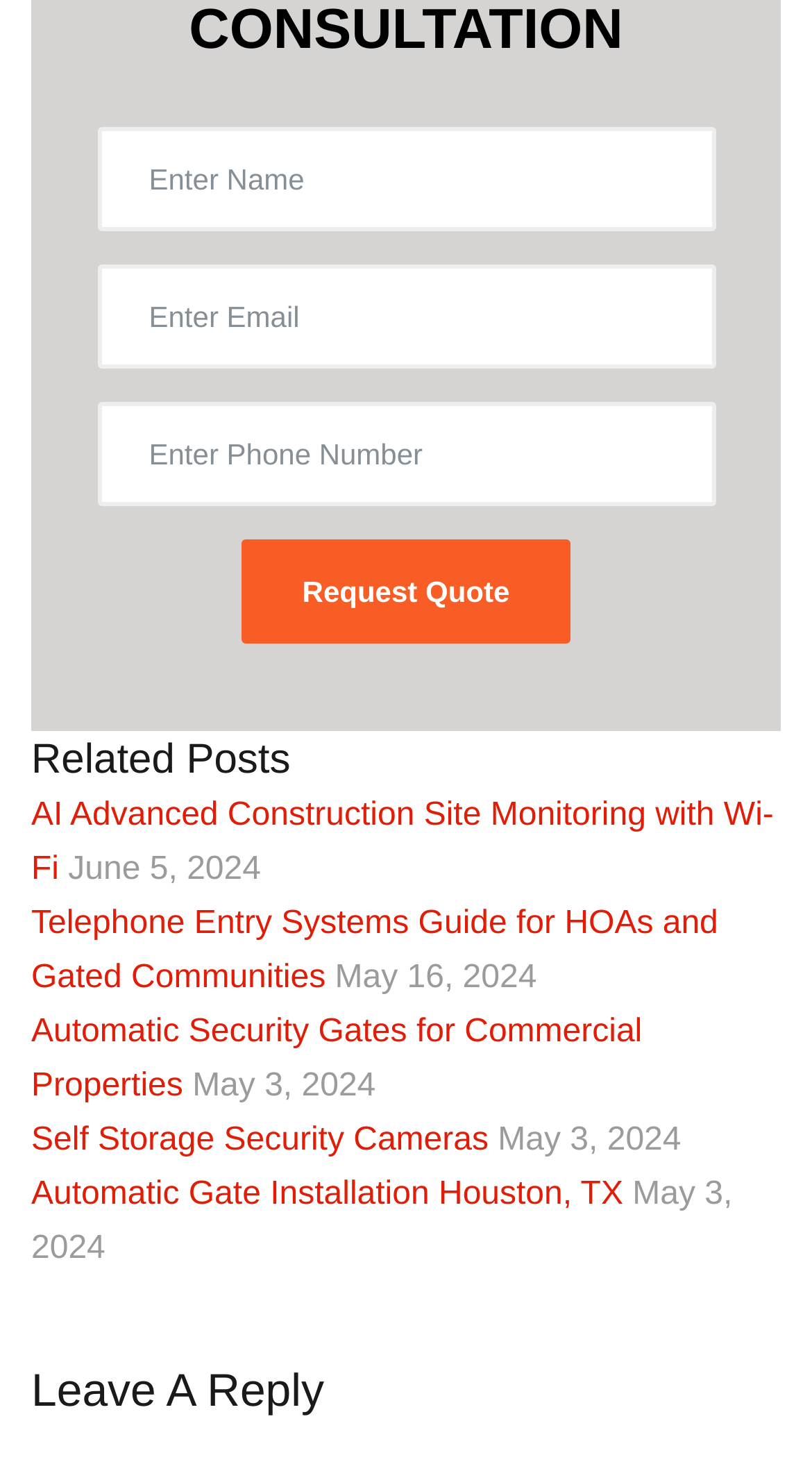Please locate the bounding box coordinates of the element that needs to be clicked to achieve the following instruction: "View Automatic Gate Installation Houston, TX". The coordinates should be four float numbers between 0 and 1, i.e., [left, top, right, bottom].

[0.038, 0.799, 0.767, 0.823]